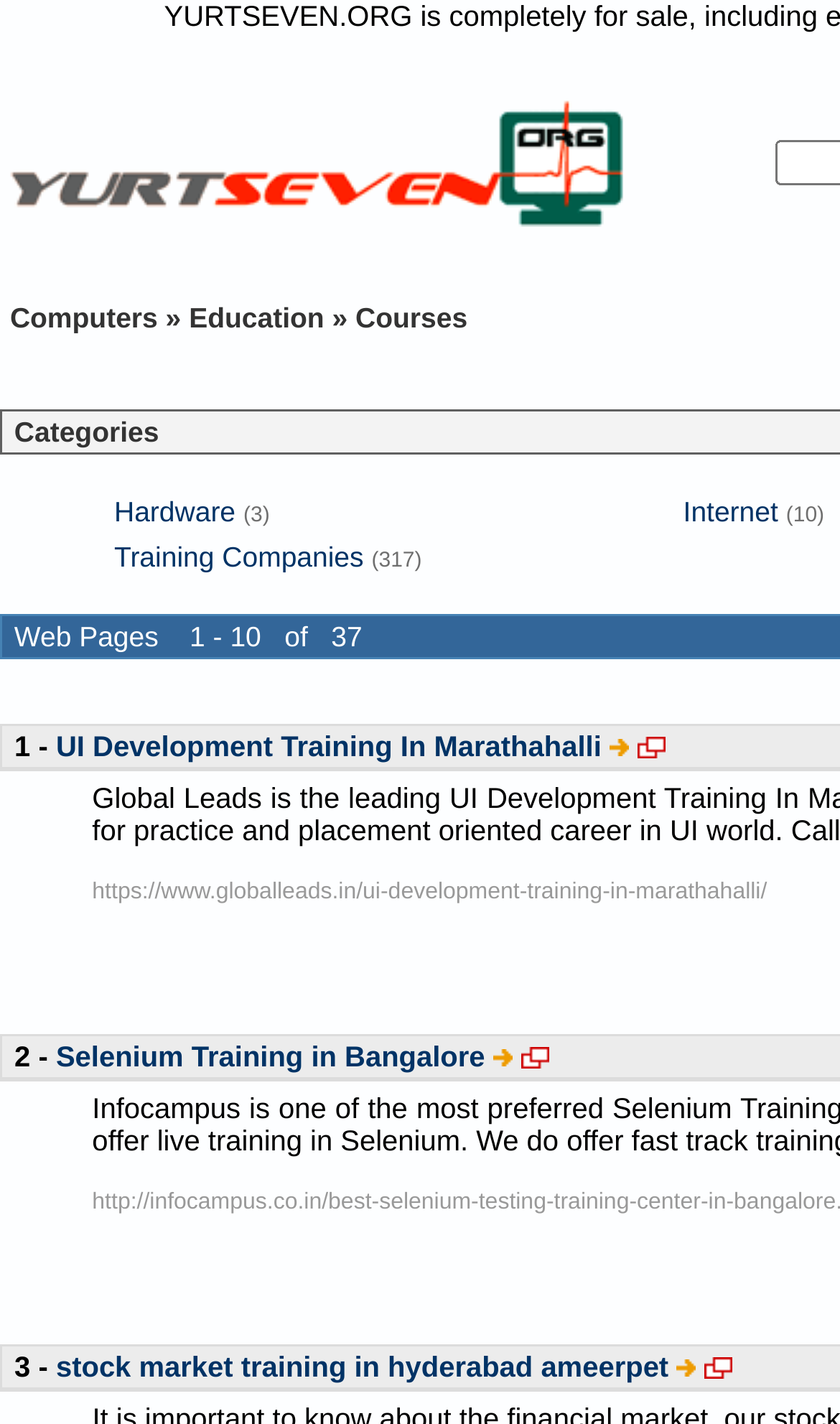Determine the bounding box coordinates of the element's region needed to click to follow the instruction: "visit the website for Selenium Training in Bangalore". Provide these coordinates as four float numbers between 0 and 1, formatted as [left, top, right, bottom].

[0.11, 0.613, 0.913, 0.635]